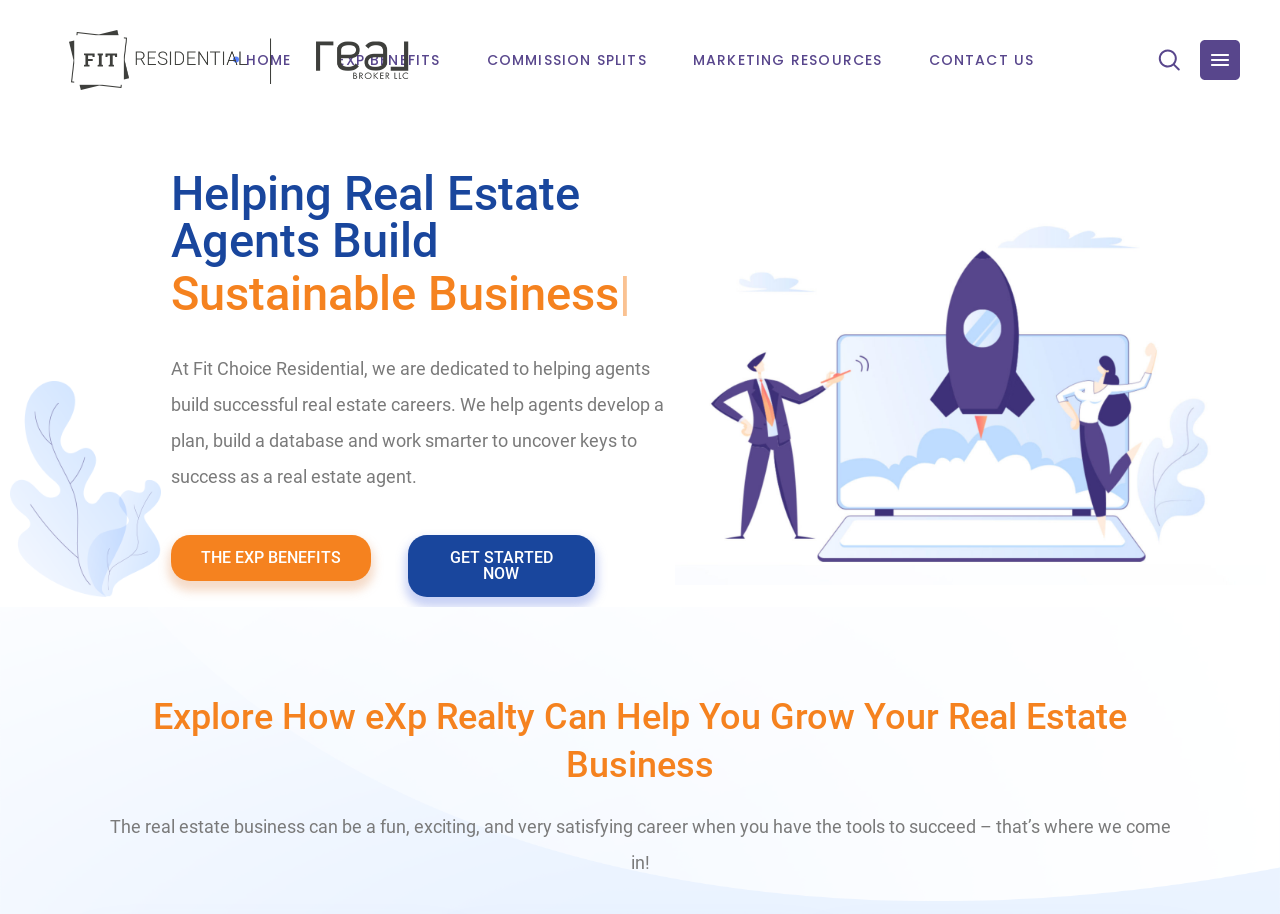Answer the question in a single word or phrase:
What is the first menu item on the top navigation bar?

HOME